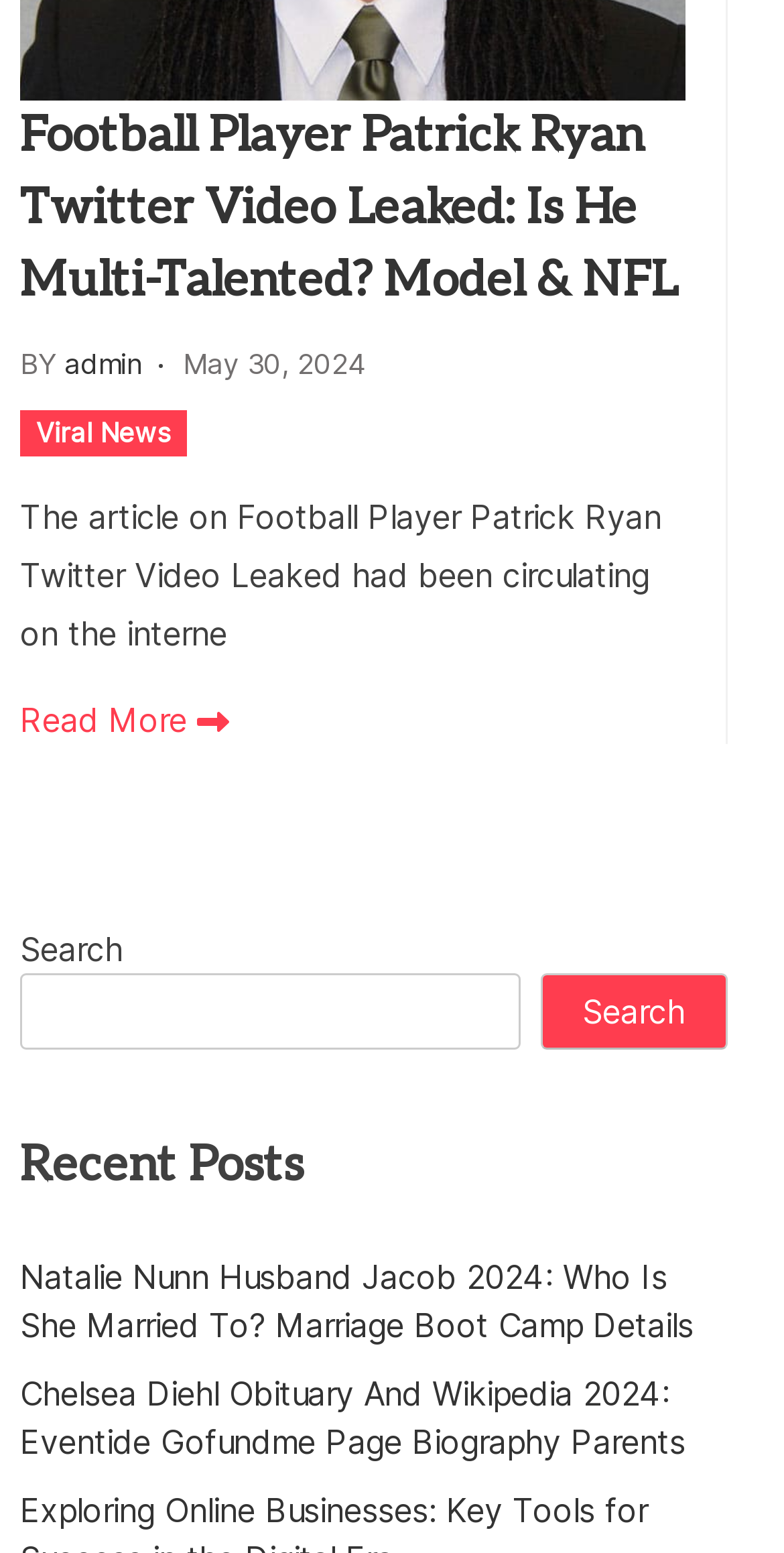Provide your answer in one word or a succinct phrase for the question: 
What is the category of the article?

Viral News